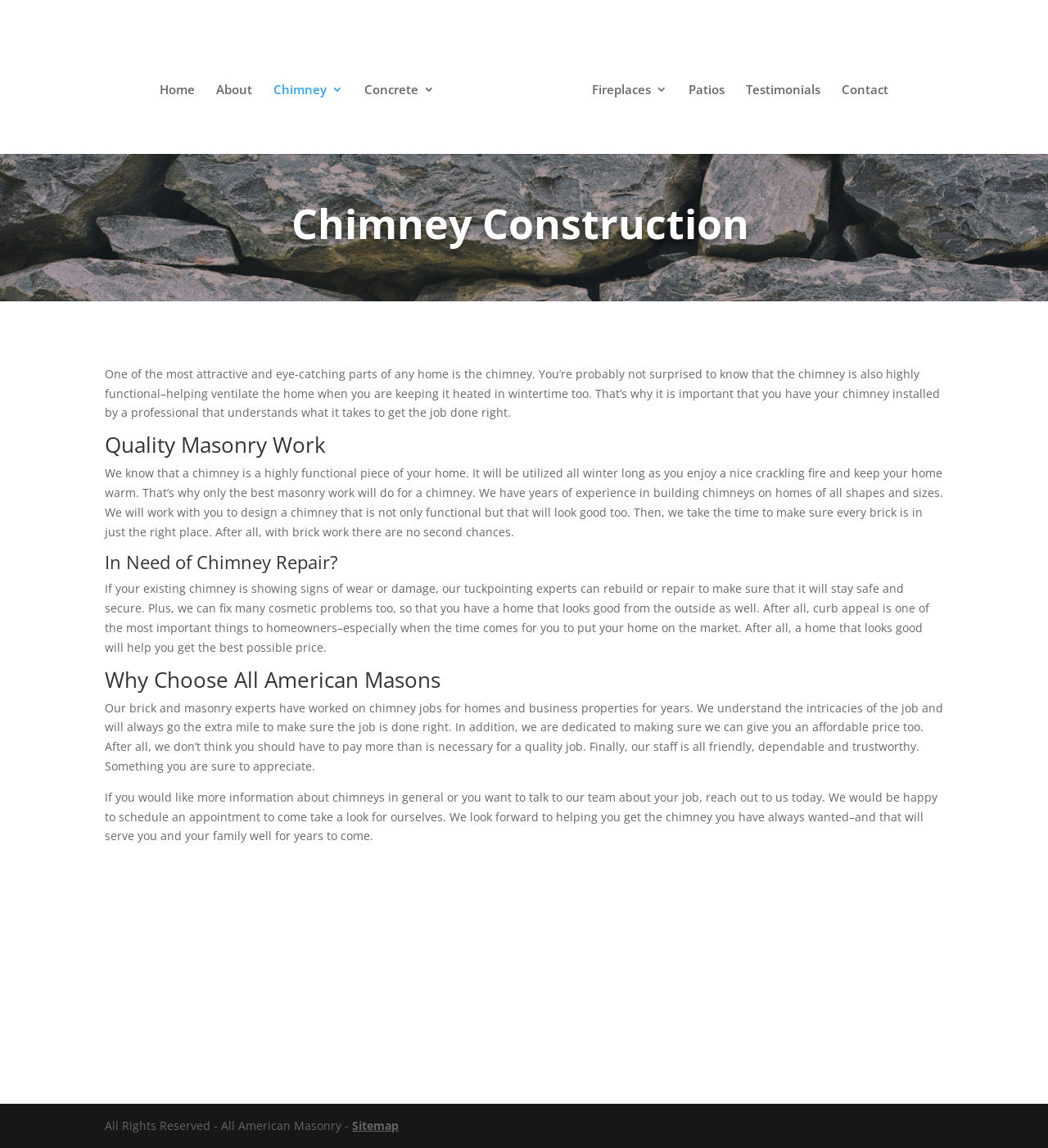Show the bounding box coordinates of the element that should be clicked to complete the task: "Learn about Chimney Construction".

[0.1, 0.177, 0.892, 0.22]